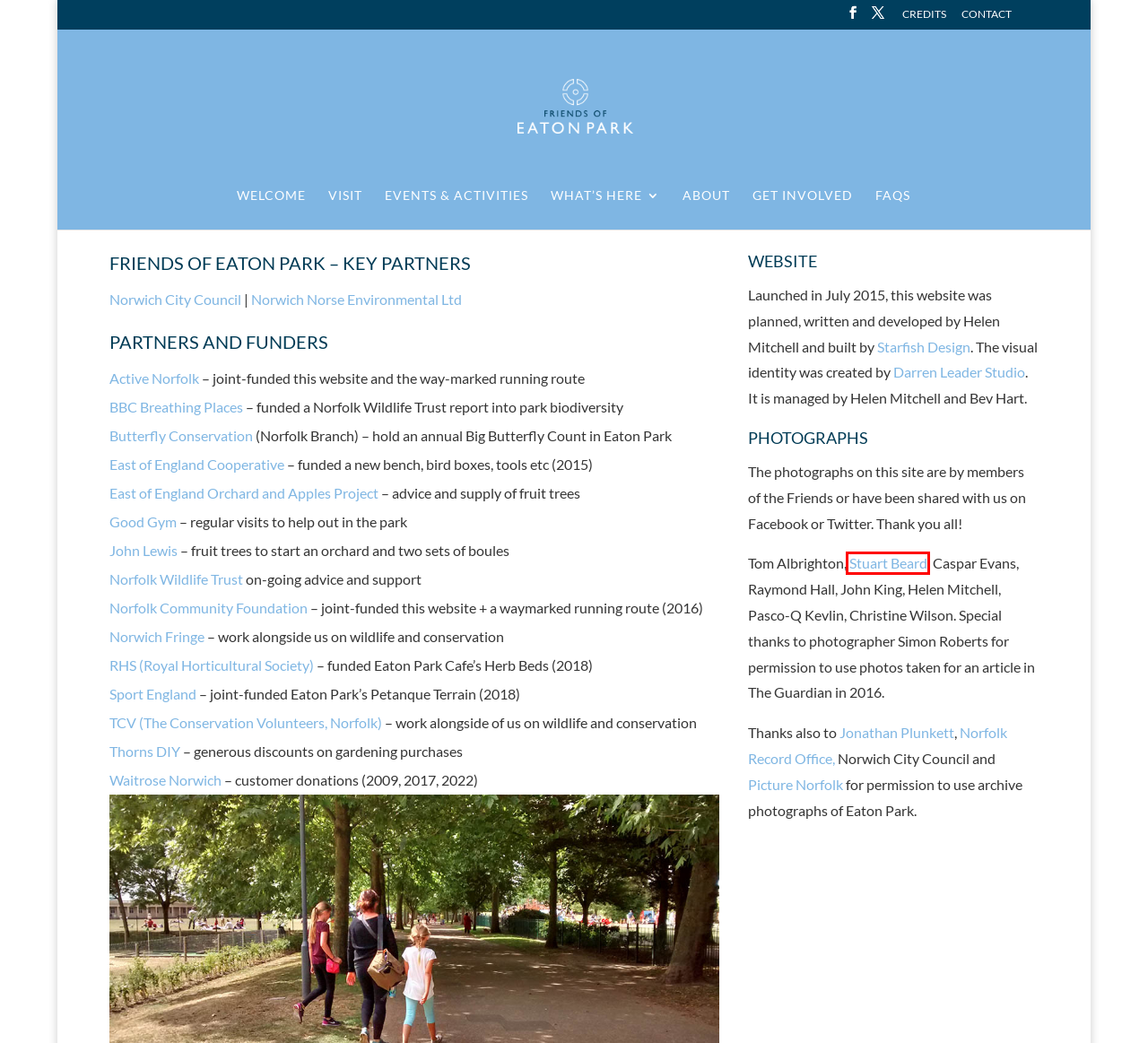You are given a screenshot of a webpage with a red rectangle bounding box around an element. Choose the best webpage description that matches the page after clicking the element in the bounding box. Here are the candidates:
A. George Plunkett's Photographs of old Norwich and Norfolk
B. Welcome - Norfolk Wildlife Trust
C. RHS - UK's leading gardening charity / RHS Gardening
D. FAQs | Friends of Eaton Park
E. Norwich Fringe Project – Conservation Volunteering in Norfolk.
F. Home | Uniting | The | Movement | Sport England
G. Stuart Beard Photography
H. Archives - Norfolk Record Office

G